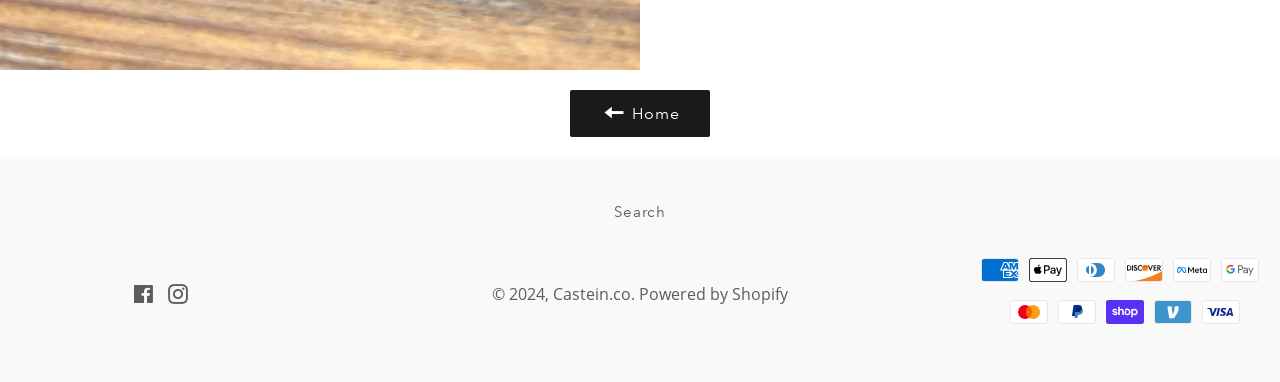Based on the visual content of the image, answer the question thoroughly: What is the position of the 'Search' link?

I analyzed the bounding box coordinates of the 'Search' link and found that its y1 and y2 values are relatively small, indicating that it is located at the top of the webpage. Its x1 and x2 values are also relatively large, indicating that it is positioned on the right side of the webpage.